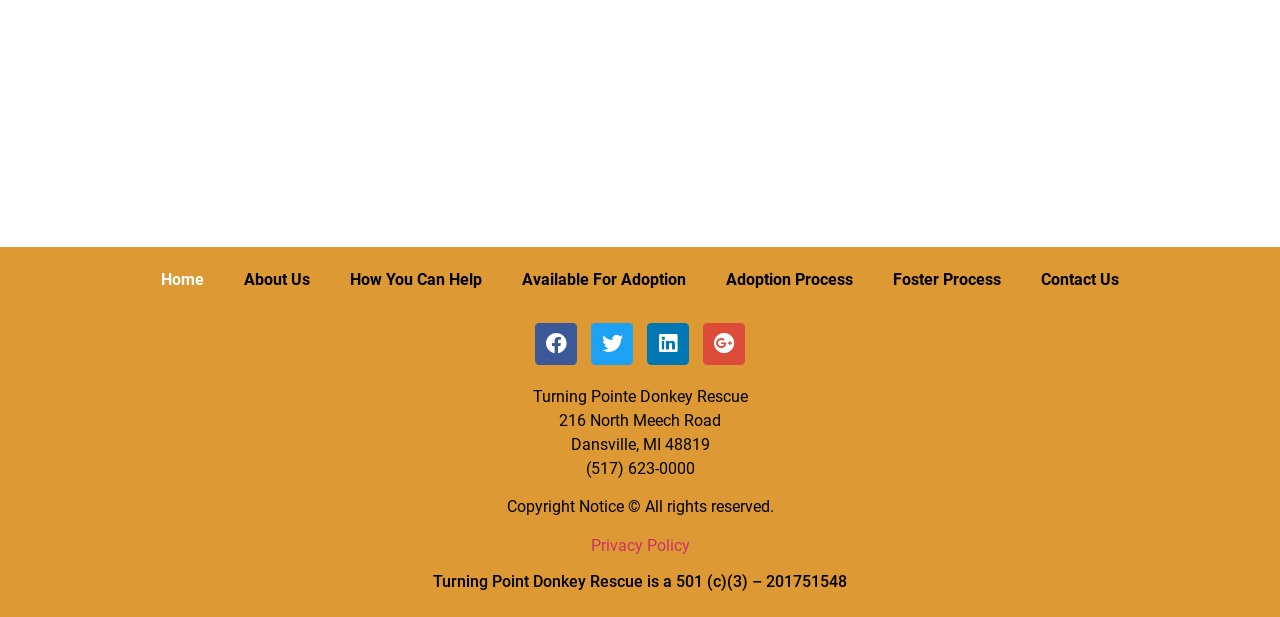Find the bounding box coordinates for the area that must be clicked to perform this action: "Learn about the Adoption Process".

[0.552, 0.416, 0.682, 0.491]